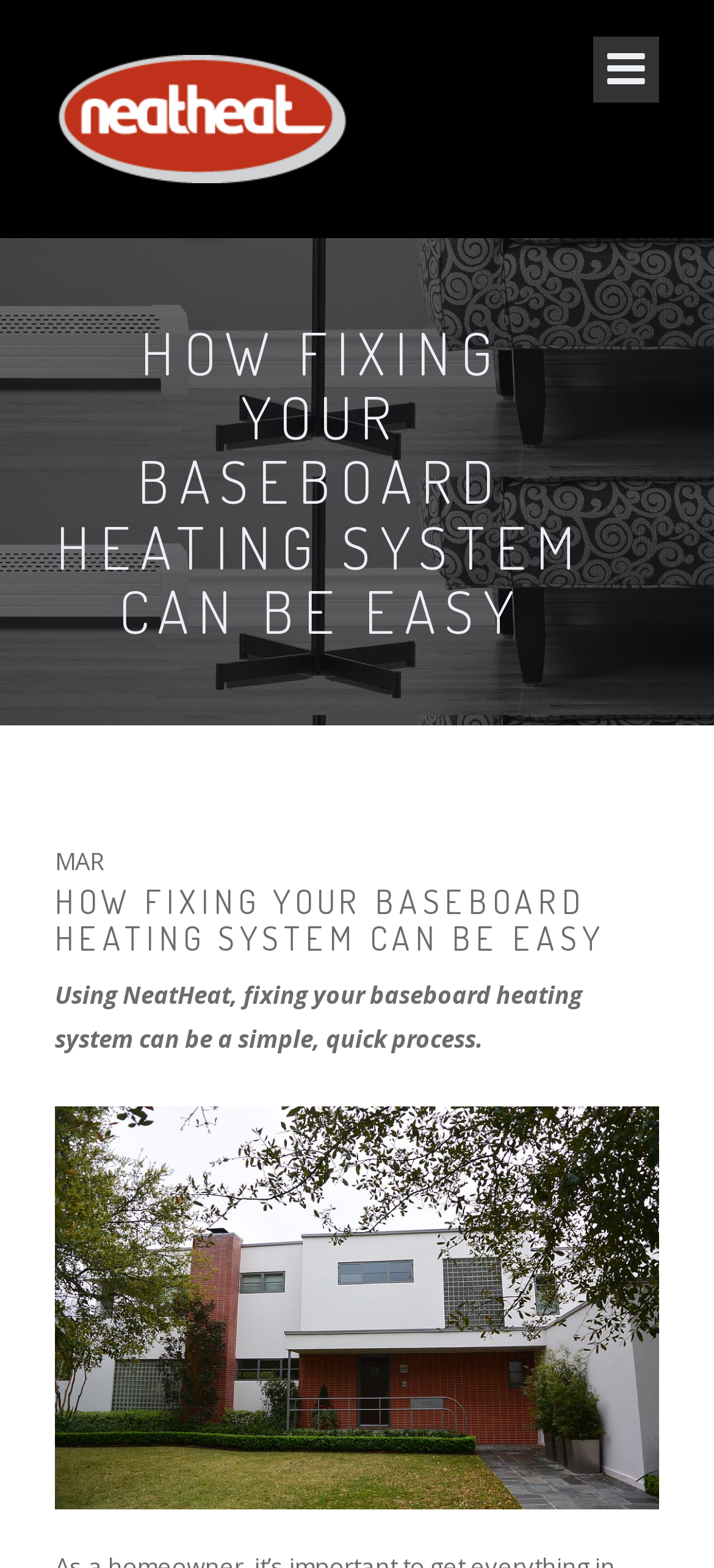Give a short answer using one word or phrase for the question:
What is the purpose of NeatHeat?

Fixing baseboard heating systems